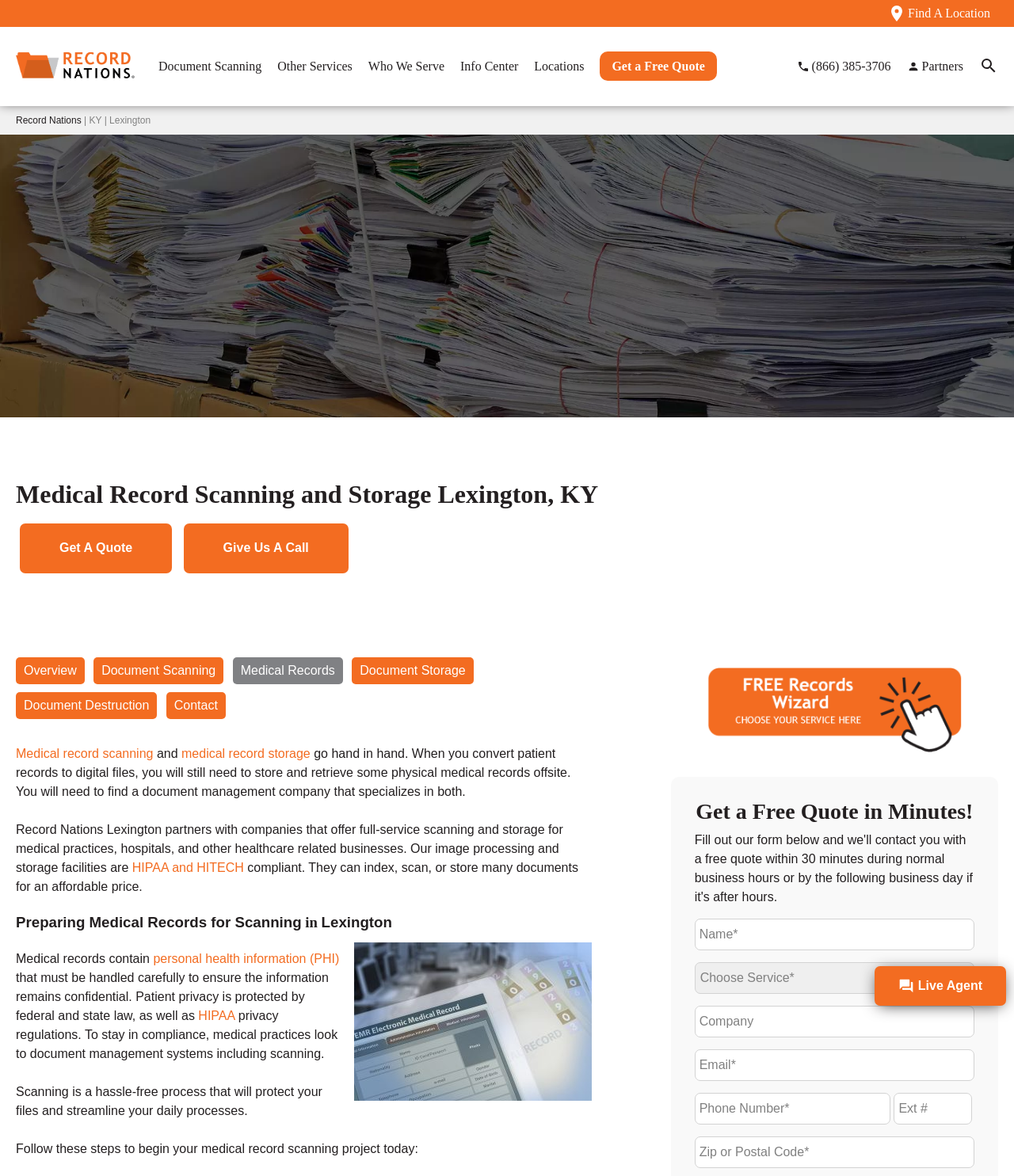What is the 'Record Nations Wizard' used for?
Please give a detailed and thorough answer to the question, covering all relevant points.

The 'Record Nations Wizard' is a link on the webpage, and considering the context of the webpage, it is likely that the wizard is used to guide users through the process of beginning a medical record scanning project.